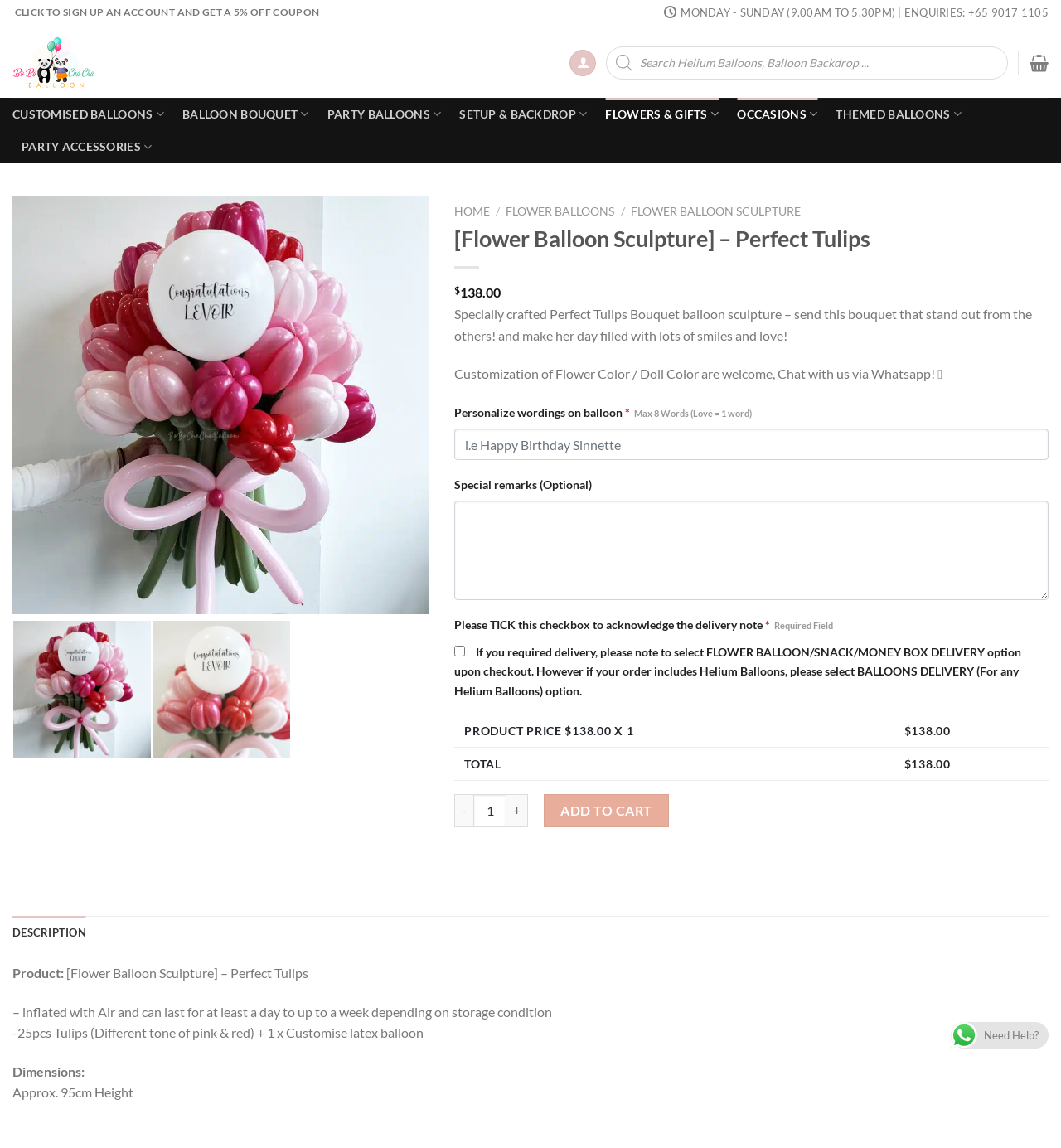Please specify the bounding box coordinates of the region to click in order to perform the following instruction: "Add to cart".

[0.513, 0.692, 0.63, 0.721]